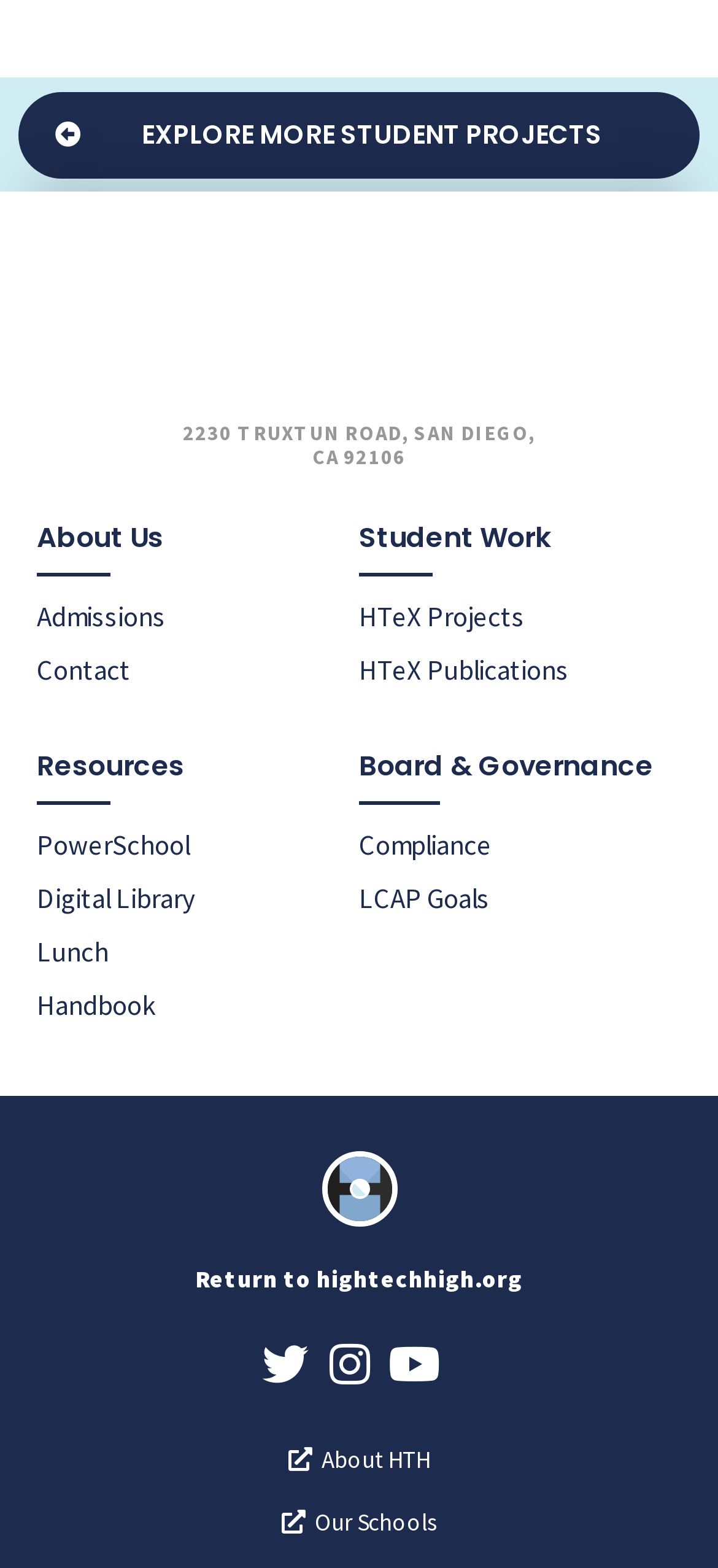Locate the bounding box coordinates of the element to click to perform the following action: 'Explore more student projects'. The coordinates should be given as four float values between 0 and 1, in the form of [left, top, right, bottom].

[0.026, 0.058, 0.974, 0.113]